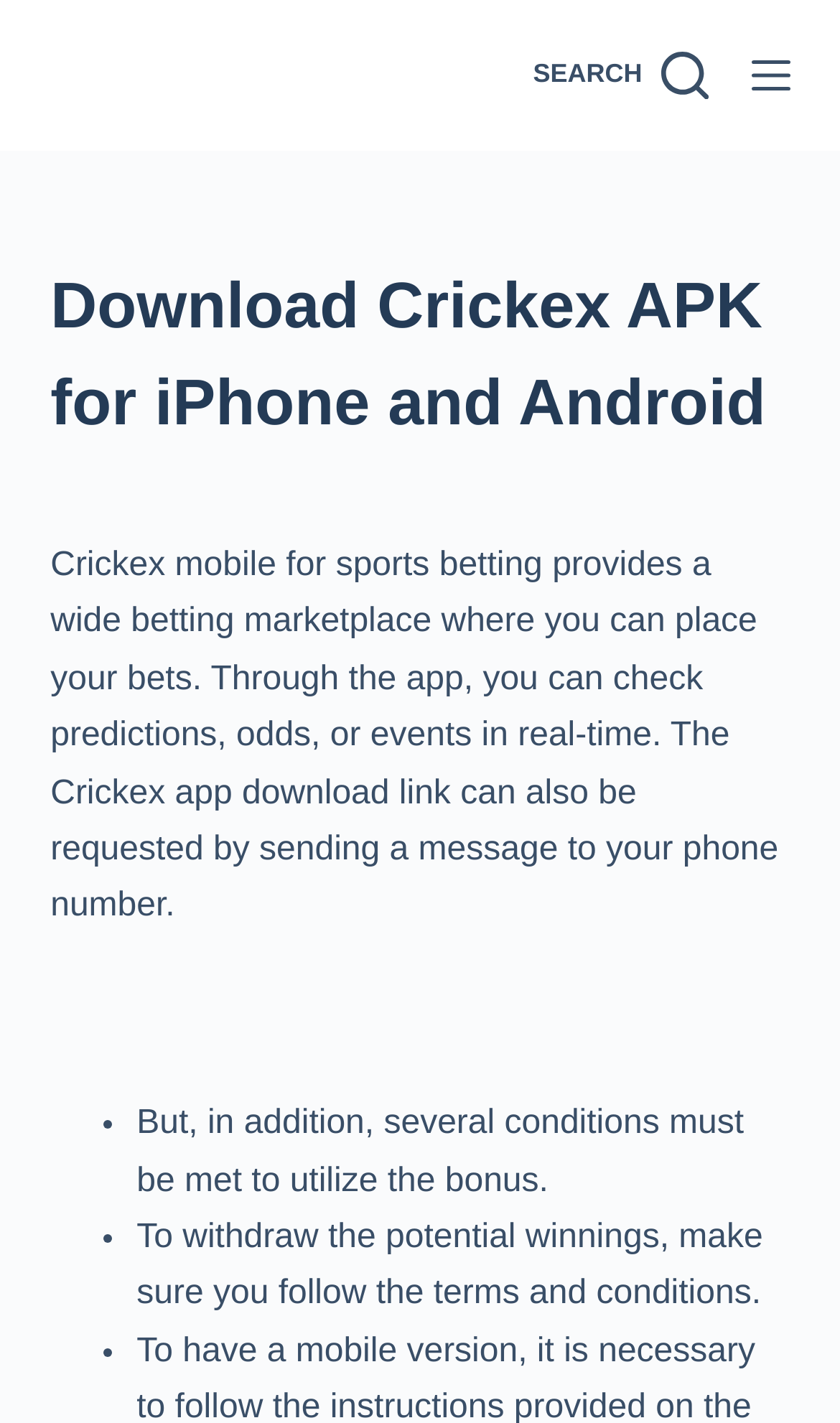What is the function of the 'Open search form' button?
Answer the question with a detailed and thorough explanation.

The 'Open search form' button is likely to open a search form or a search bar where users can input their search queries, as indicated by the button's label and its position on the webpage.